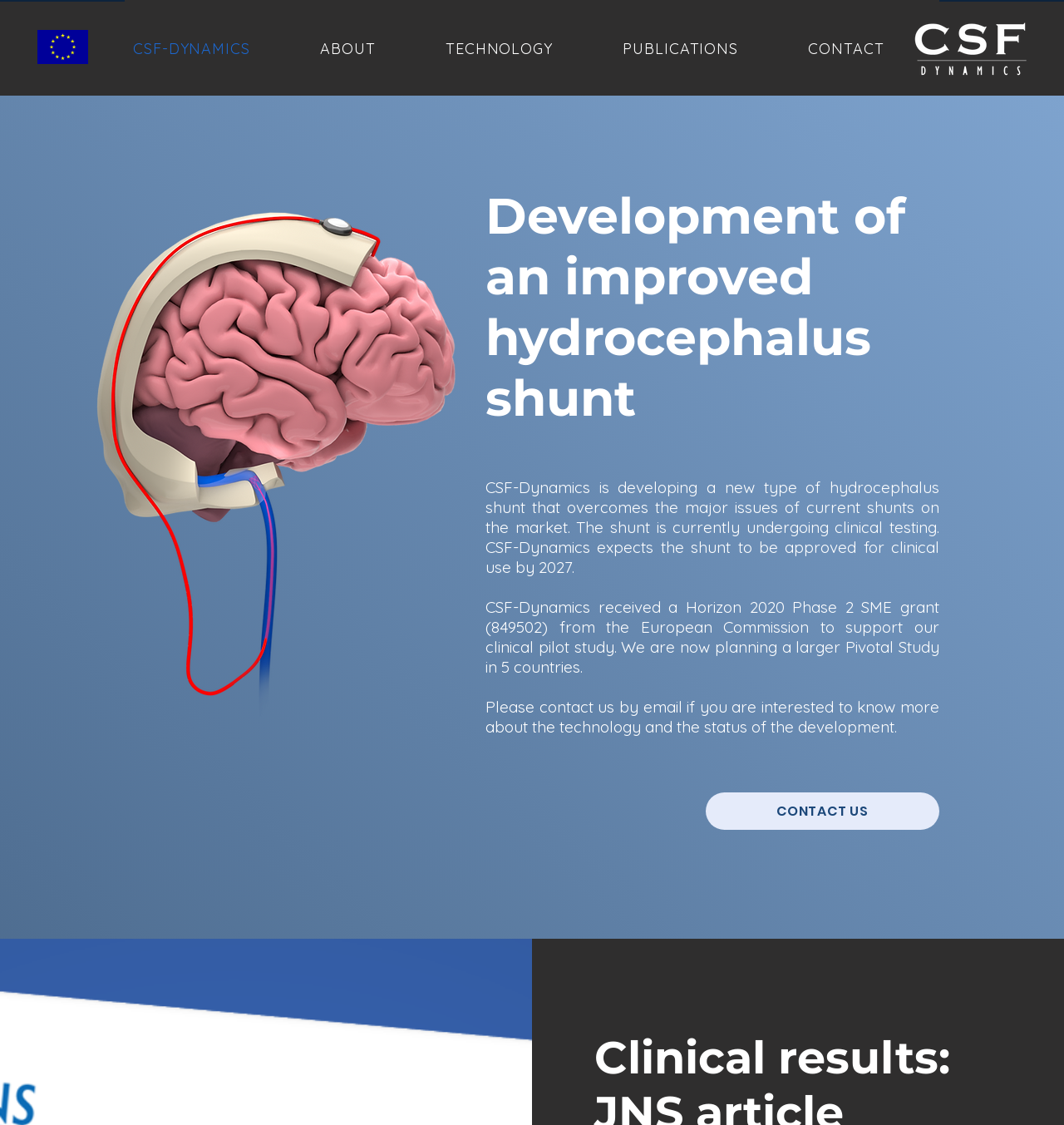Find the bounding box coordinates for the HTML element described as: "CSF-DYNAMICS". The coordinates should consist of four float values between 0 and 1, i.e., [left, top, right, bottom].

[0.117, 0.027, 0.287, 0.059]